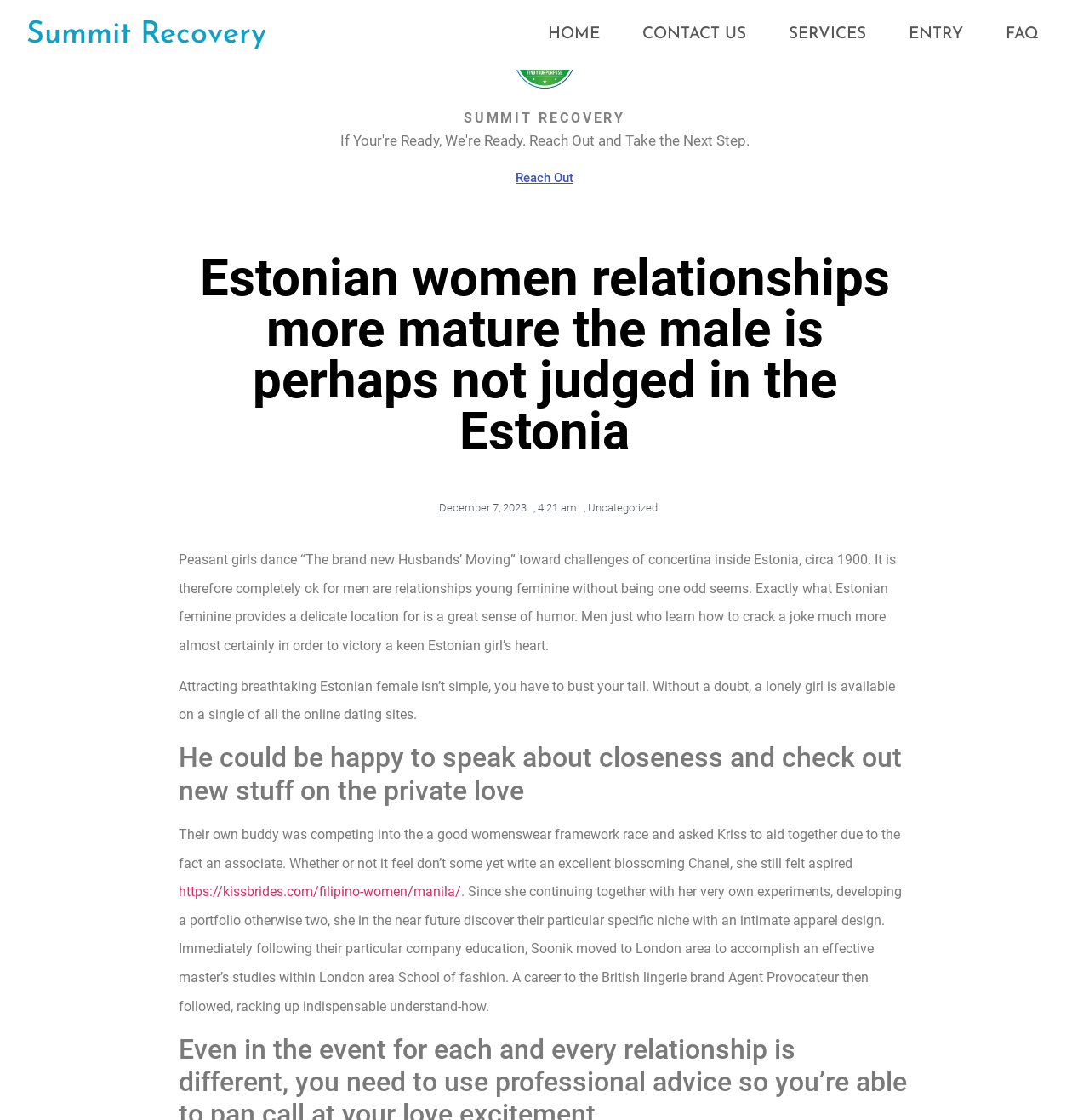Provide the bounding box coordinates of the UI element this sentence describes: "https://kissbrides.com/filipino-women/manila/".

[0.164, 0.789, 0.423, 0.803]